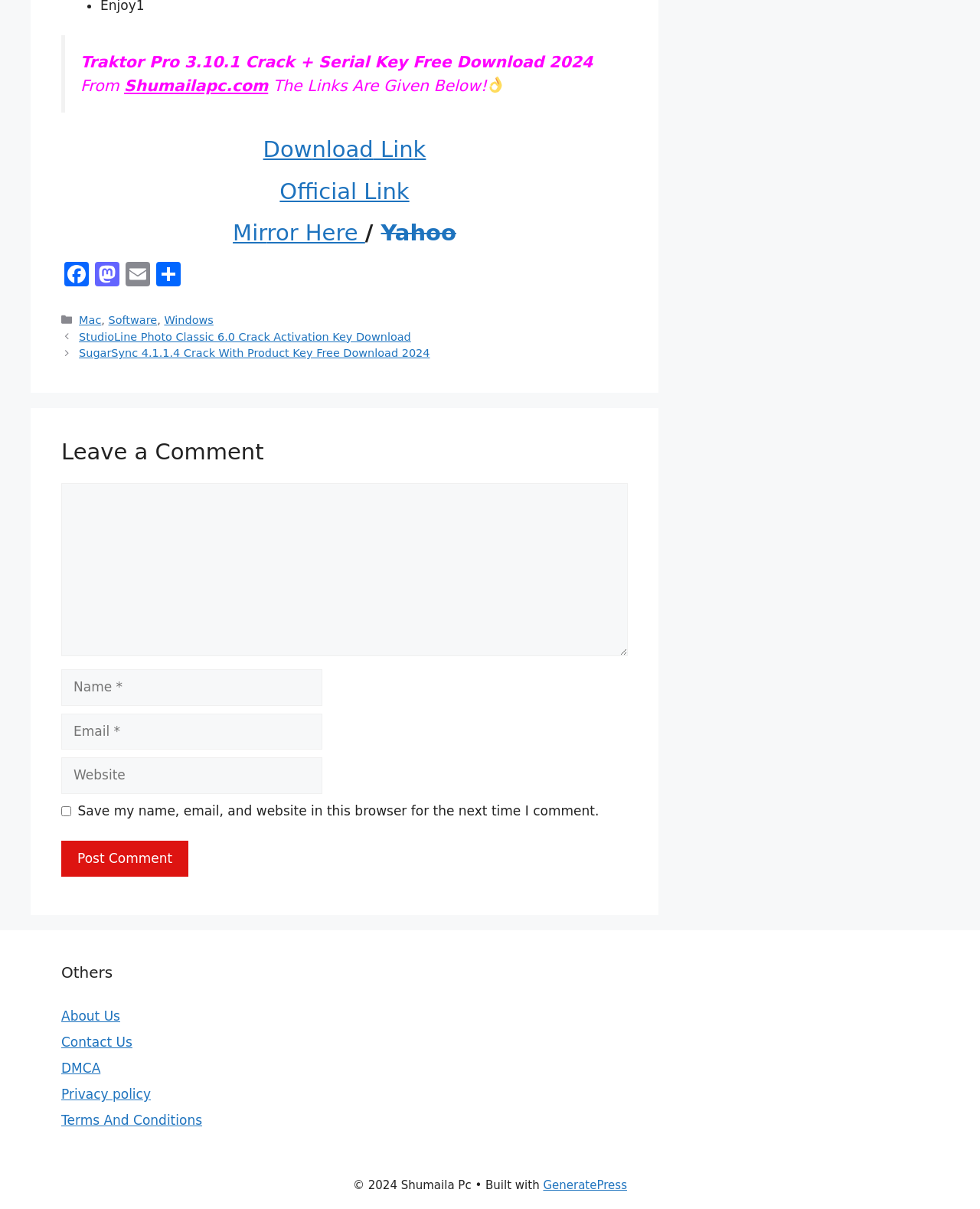Determine the bounding box coordinates of the element that should be clicked to execute the following command: "Post Comment".

[0.062, 0.695, 0.192, 0.725]